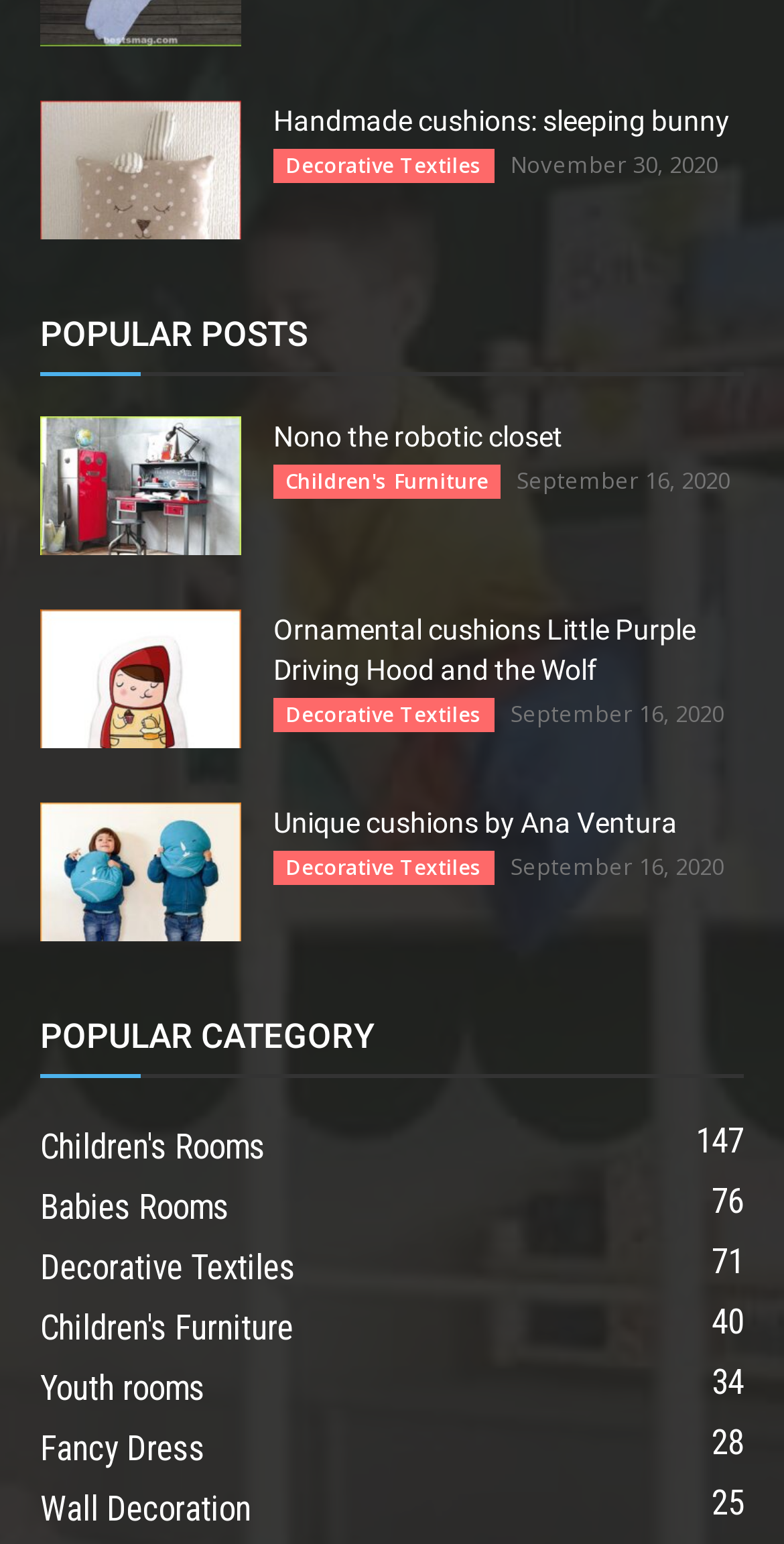Please identify the bounding box coordinates of the element I should click to complete this instruction: 'Read the article about Unique cushions by Ana Ventura'. The coordinates should be given as four float numbers between 0 and 1, like this: [left, top, right, bottom].

[0.051, 0.52, 0.308, 0.61]